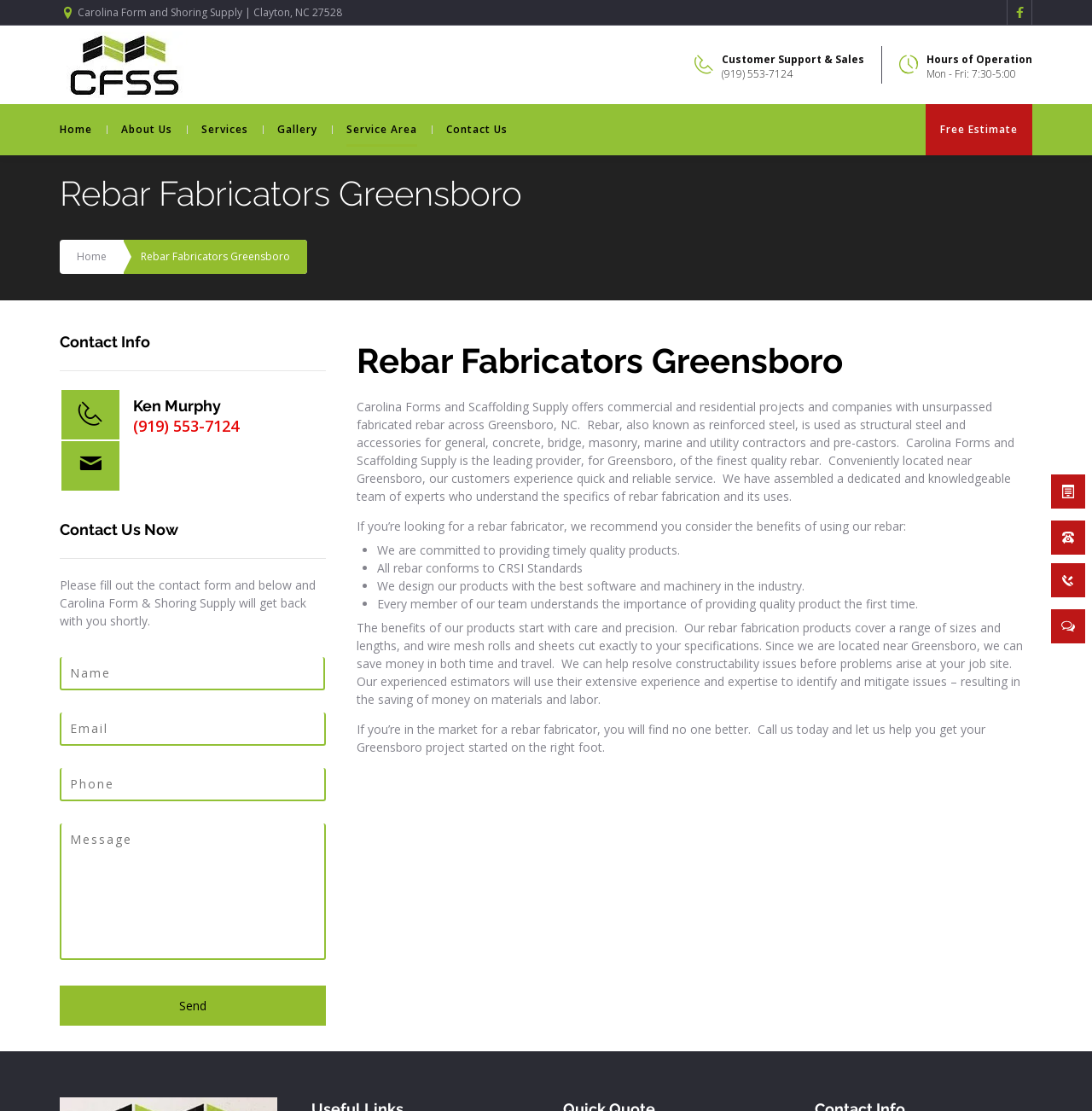What is the company's phone number?
Using the image, answer in one word or phrase.

(919) 553-7124